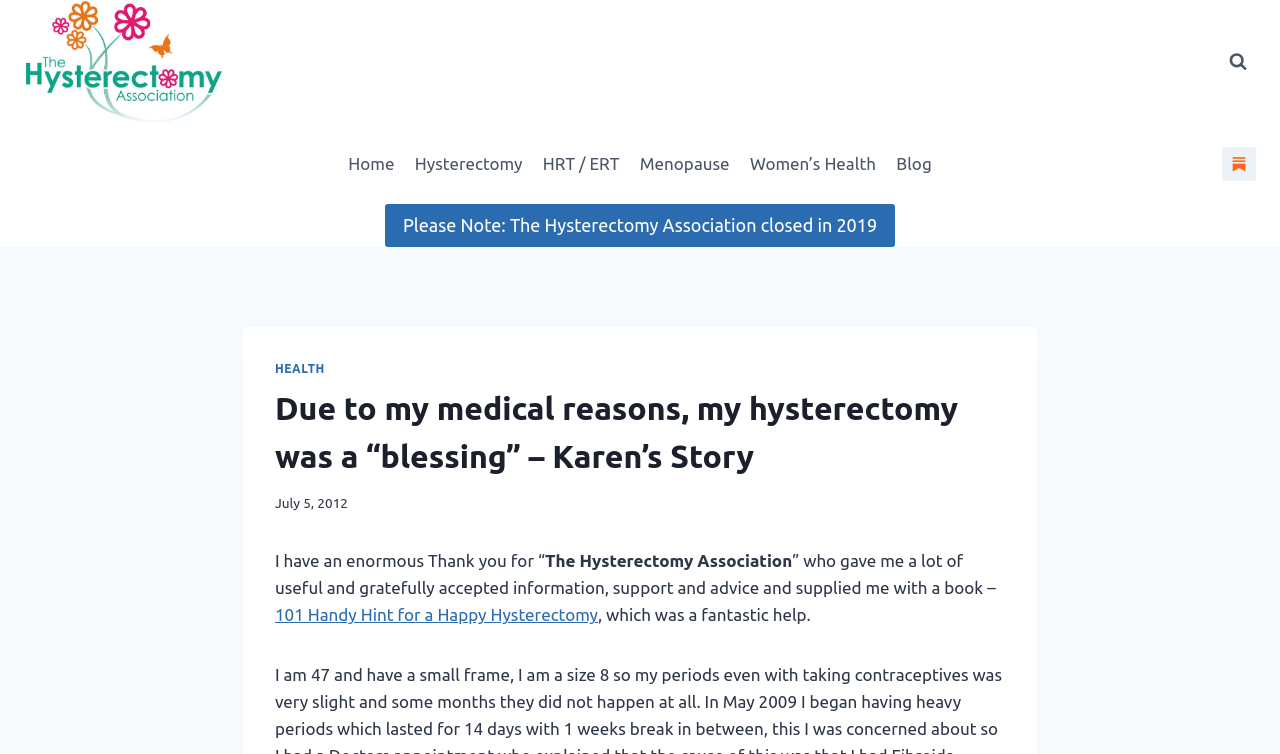Provide a brief response to the question below using a single word or phrase: 
How many links are there in the top section?

2